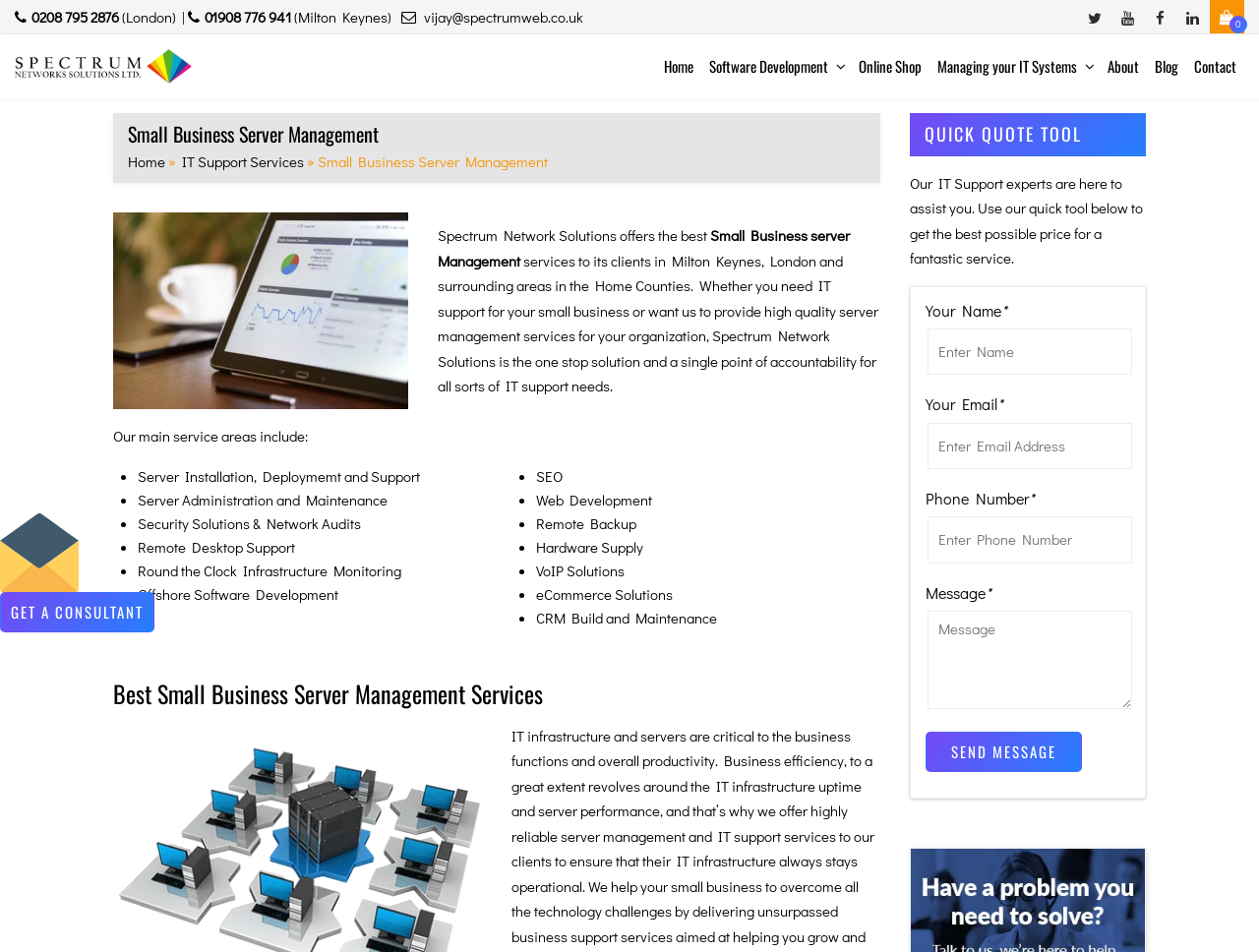Identify the bounding box for the element characterized by the following description: "About".

[0.873, 0.052, 0.911, 0.088]